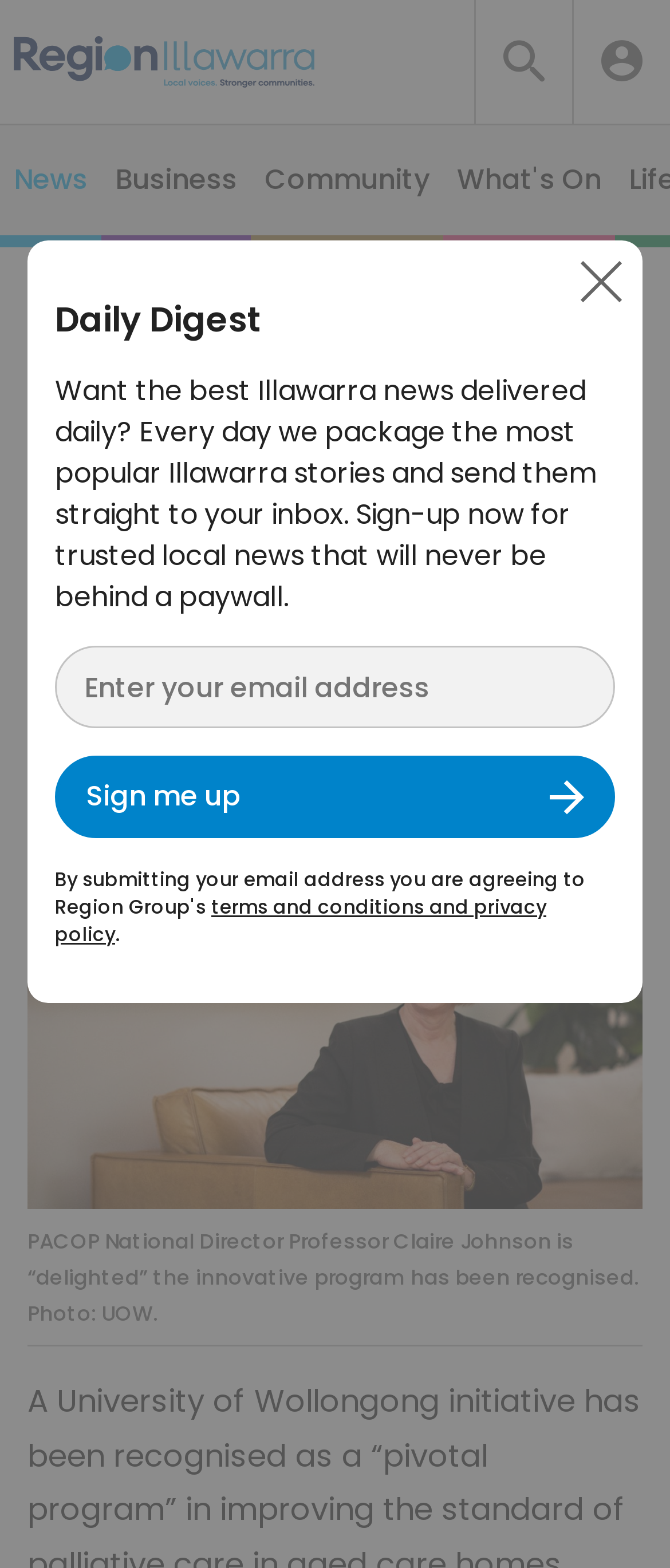Answer this question in one word or a short phrase: What type of content is available on the 'Region Illawarra' website?

News